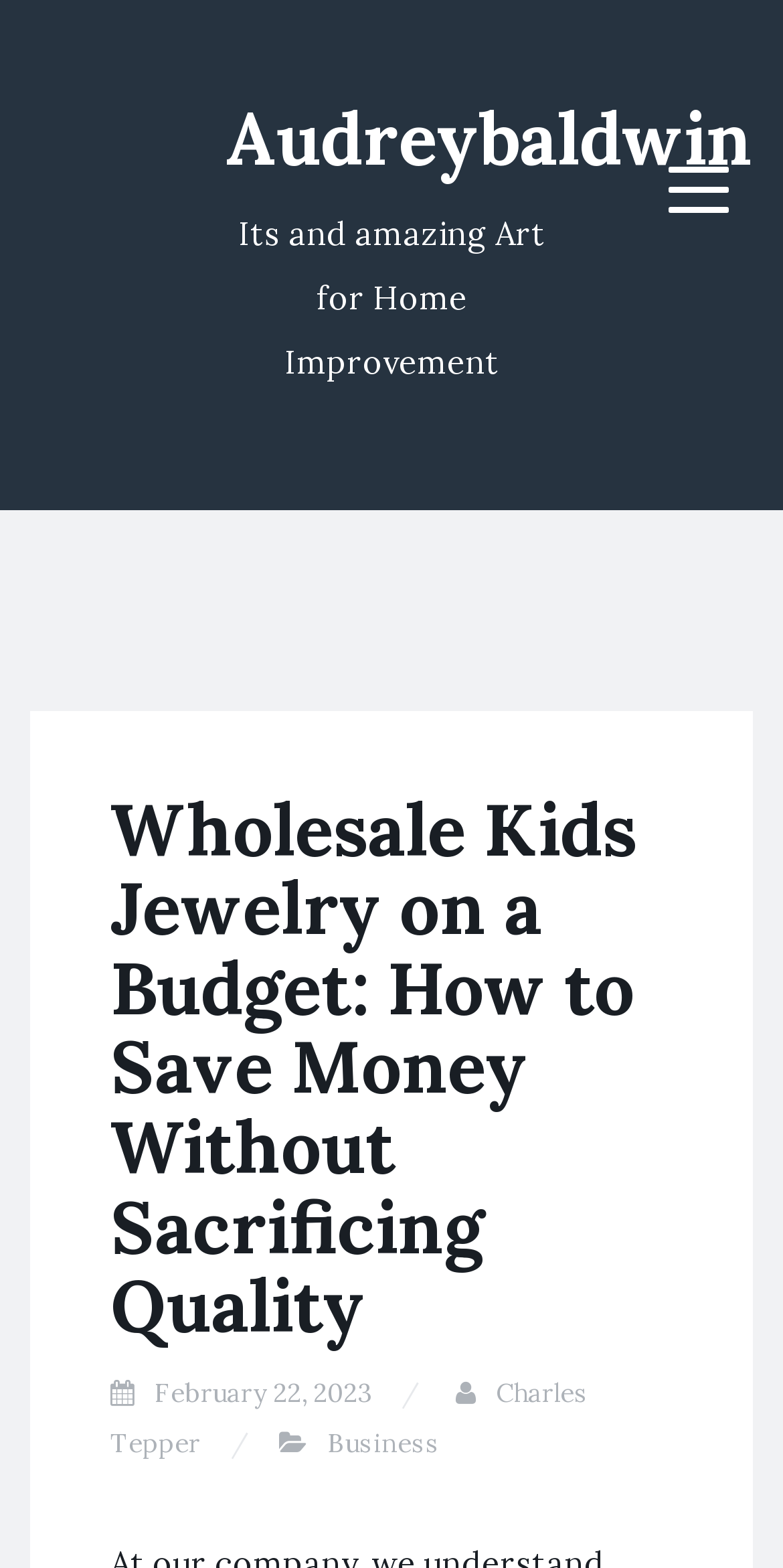Locate the bounding box of the UI element with the following description: "Charles Tepper".

[0.141, 0.877, 0.751, 0.932]